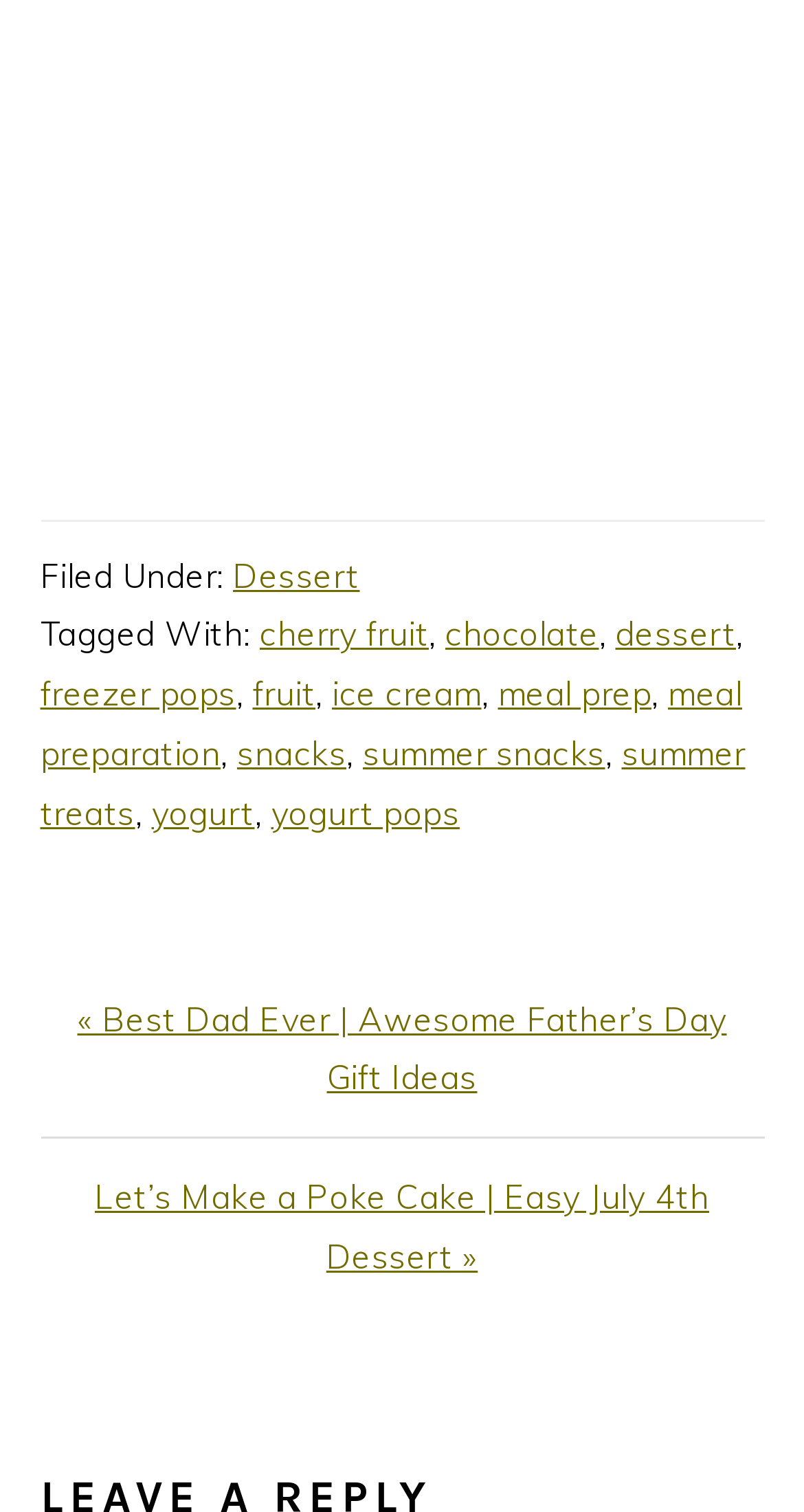Identify the bounding box coordinates of the section to be clicked to complete the task described by the following instruction: "Click on the 'Next Post' link". The coordinates should be four float numbers between 0 and 1, formatted as [left, top, right, bottom].

[0.118, 0.778, 0.882, 0.844]